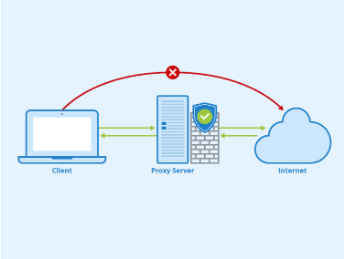Give a detailed account of the elements present in the image.

The illustration depicts the flow of data between a client, a proxy server, and the internet, highlighting the role of the proxy in providing an additional layer of security. In this diagram, the "Client" is represented by a laptop icon, which connects to the "Proxy Server." This server acts as an intermediary, routing the client's requests to the wider internet while masking the user's IP address to enhance online anonymity. The shield symbol on the proxy server emphasizes its function of safeguarding user data. The red 'X' indicates potential security threats when the connection is not secured, underscoring the importance of using a proxy for internet tasks. Overall, this visual effectively communicates the essential concept of how proxies facilitate secure browsing and protect user identity online.